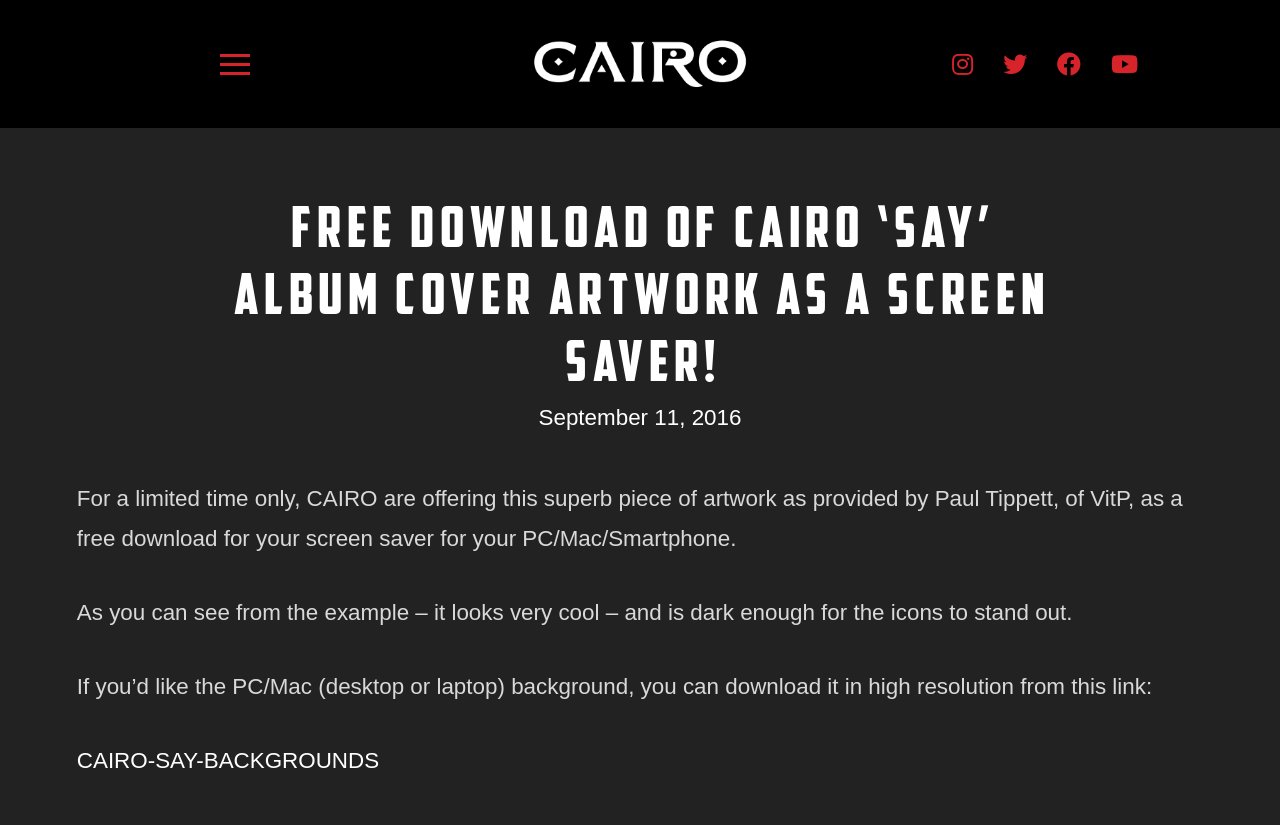Please identify the primary heading of the webpage and give its text content.

FREE DOWNLOAD OF CAIRO ‘SAY’ ALBUM COVER ARTWORK AS A SCREEN SAVER!